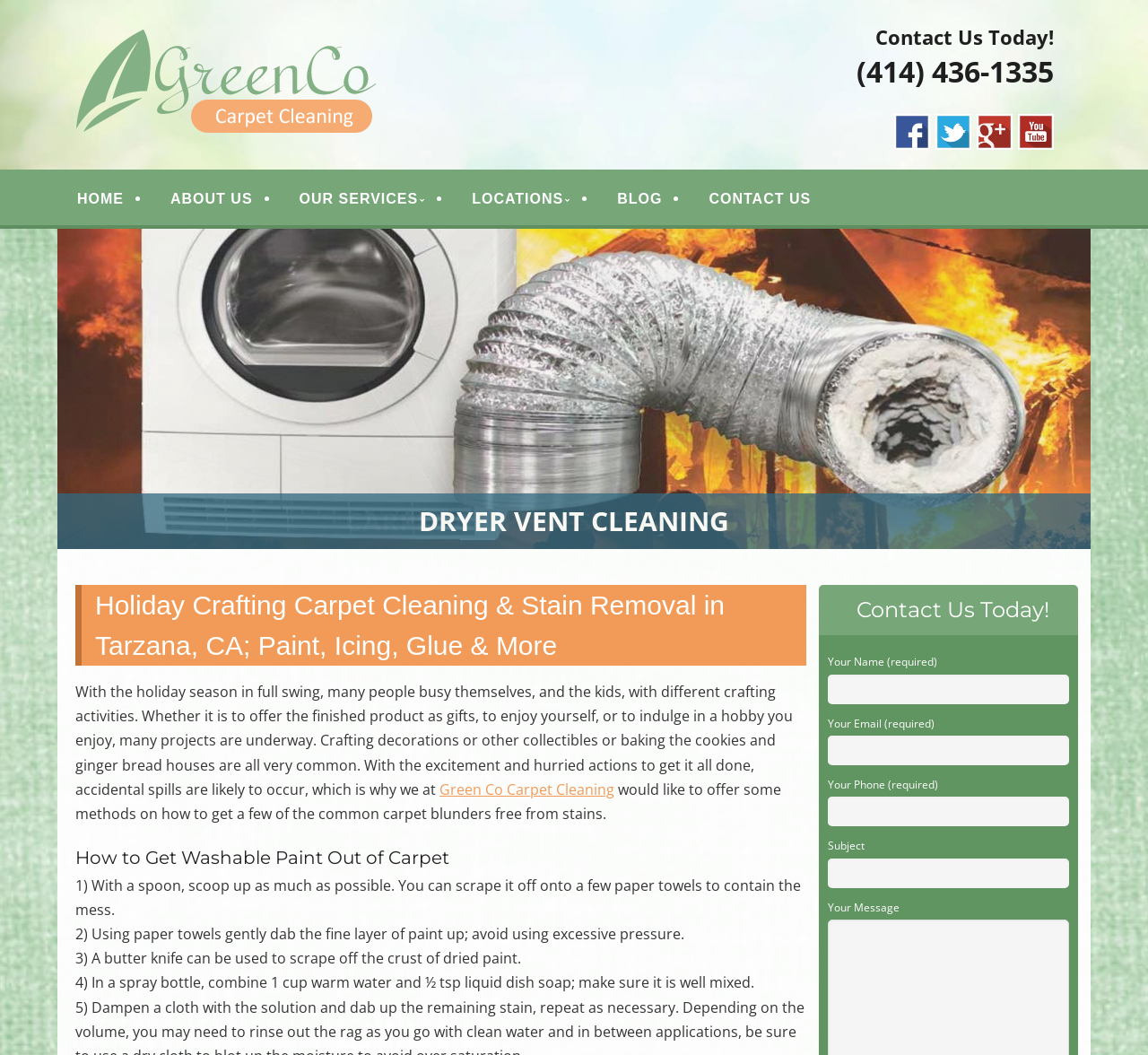Provide a thorough and detailed response to the question by examining the image: 
What is the purpose of the holiday crafting activities?

The purpose of the holiday crafting activities can be inferred from the StaticText element that reads 'With the holiday season in full swing, many people busy themselves, and the kids, with different crafting activities. Whether it is to offer the finished product as gifts, to enjoy yourself, or to indulge in a hobby you enjoy...'. This text suggests that the purpose of these activities is to offer gifts or enjoy oneself.